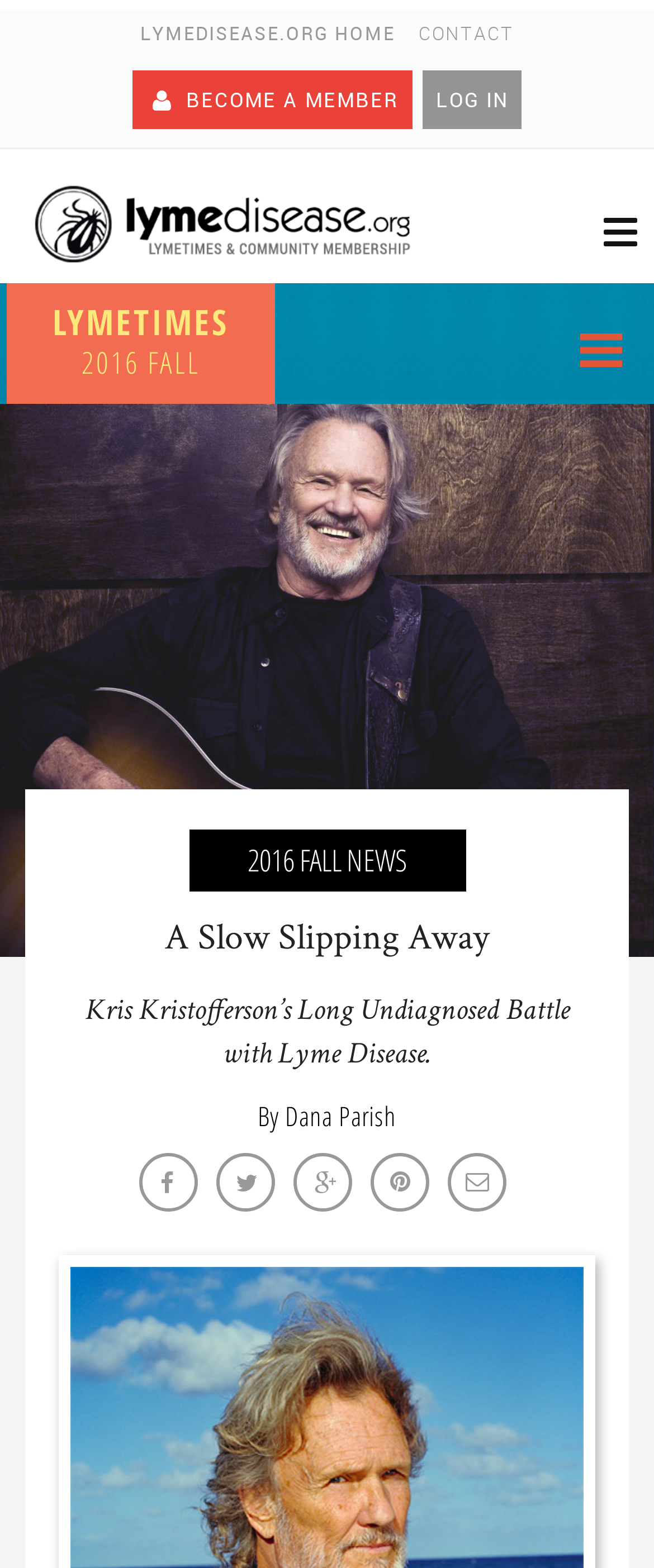Please examine the image and provide a detailed answer to the question: What is the website about?

Based on the webpage content, it appears to be about Lyme Disease, specifically Kris Kristofferson's experience with it. The webpage has links related to Lyme Disease and an article about Kristofferson's battle with the disease.